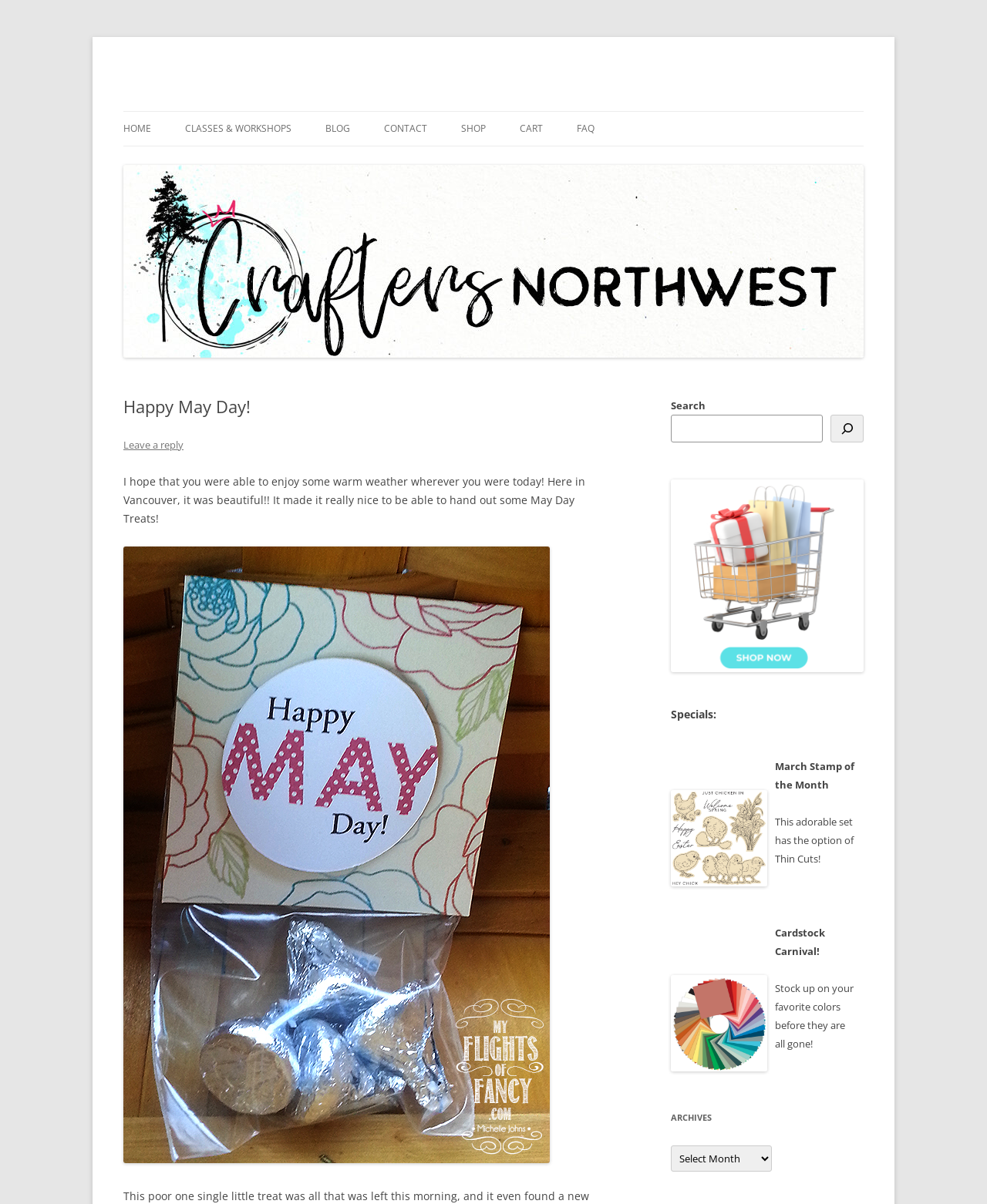Produce a meticulous description of the webpage.

The webpage is a blog post celebrating Happy May Day. At the top, there is a heading with the title "Happy May Day!" followed by a link to skip to the content. Below that, there is a navigation menu with links to HOME, CLASSES & WORKSHOPS, BLOG, CONTACT, SHOP, CART, and FAQ.

The main content of the page starts with a heading "Happy May Day!" again, followed by a paragraph of text expressing the author's hope that the reader enjoyed the warm weather on May Day. Below that, there is a link to leave a reply.

On the right side of the page, there is a search bar with a search button and a magnifying glass icon. Below the search bar, there is a figure with a link, followed by a heading "Specials:".

Under the "Specials" heading, there are several sections promoting different products or offers. The first section features a figure with a link, accompanied by text describing the March Stamp of the Month. The second section has a figure with a link, accompanied by text about Cardstock Carnival. Each of these sections has a brief description of the product or offer.

At the bottom of the page, there is a heading "ARCHIVES" followed by a dropdown menu with archives.